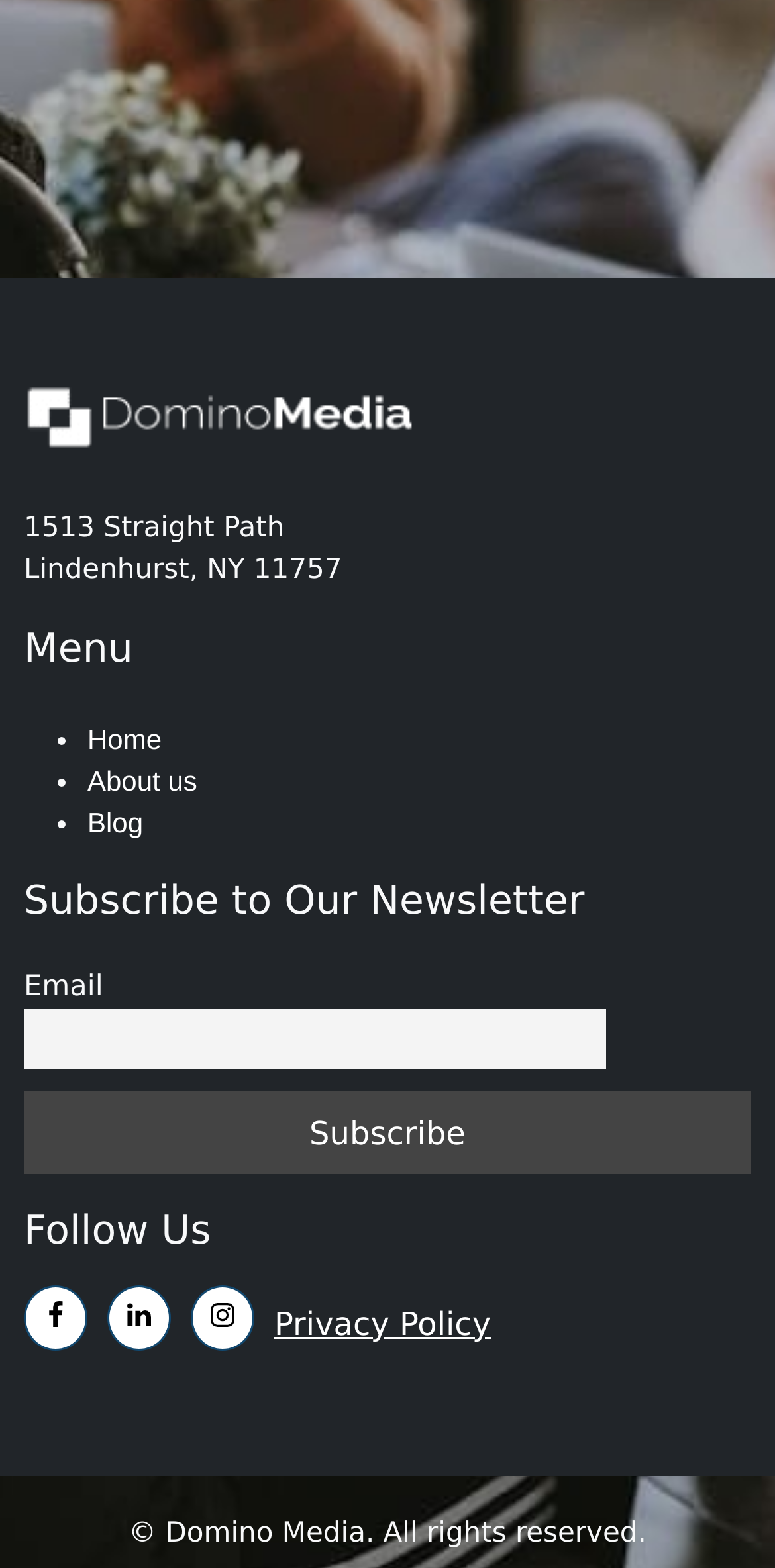Extract the bounding box coordinates for the UI element described as: "Home".

[0.113, 0.461, 0.209, 0.481]